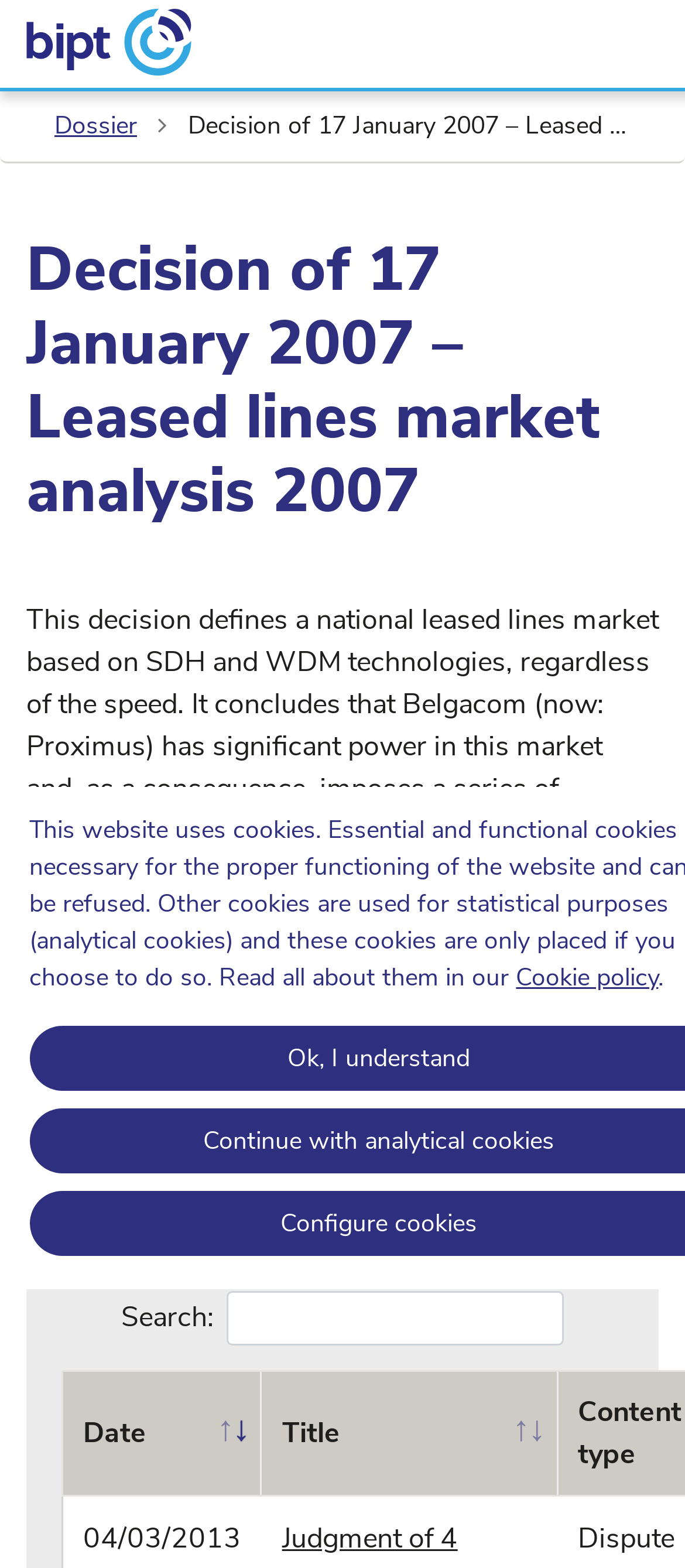Determine the main heading of the webpage and generate its text.

Decision of 17 January 2007 – Leased lines market analysis 2007